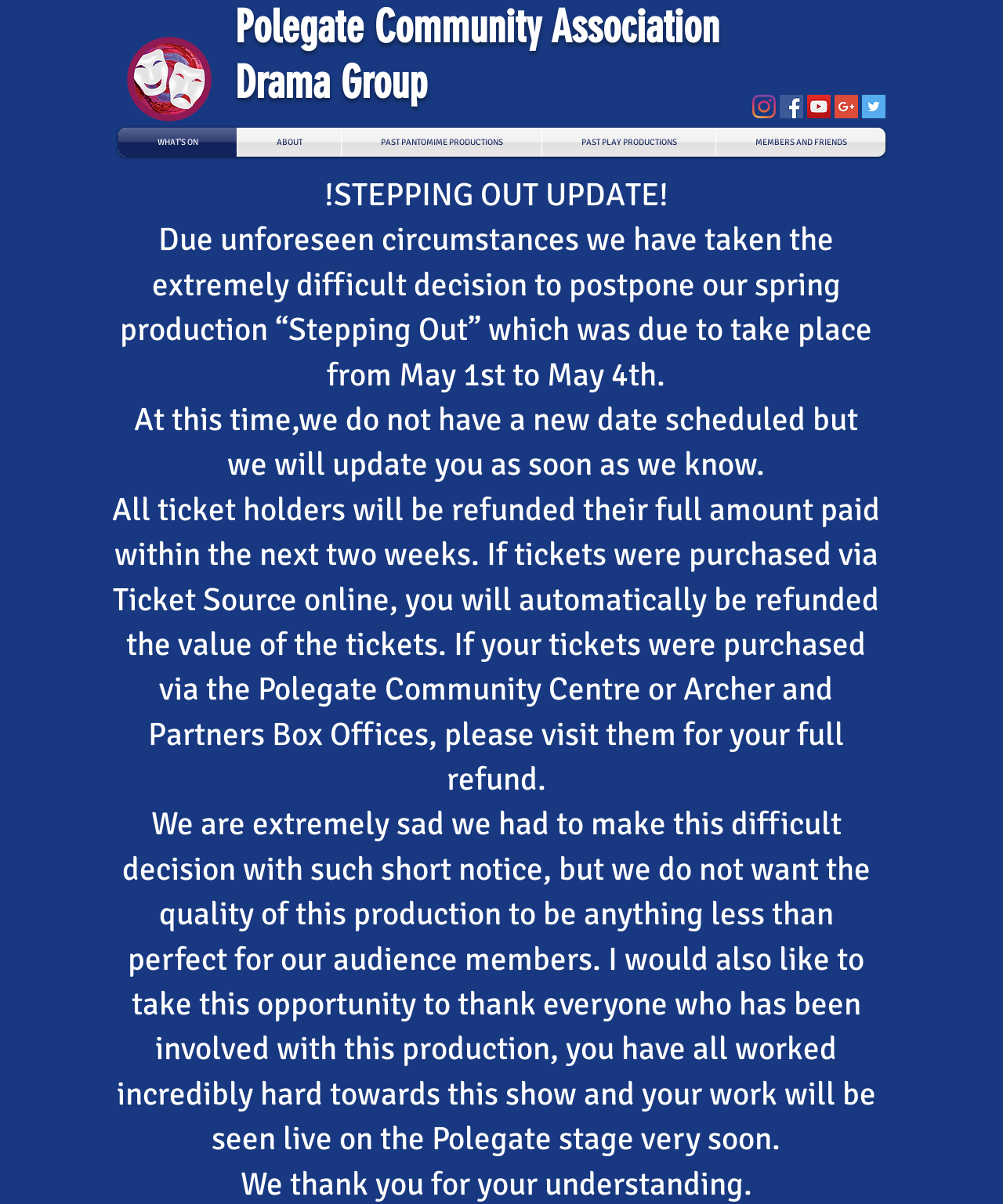Using the description "WHAT'S ON", locate and provide the bounding box of the UI element.

[0.118, 0.106, 0.236, 0.13]